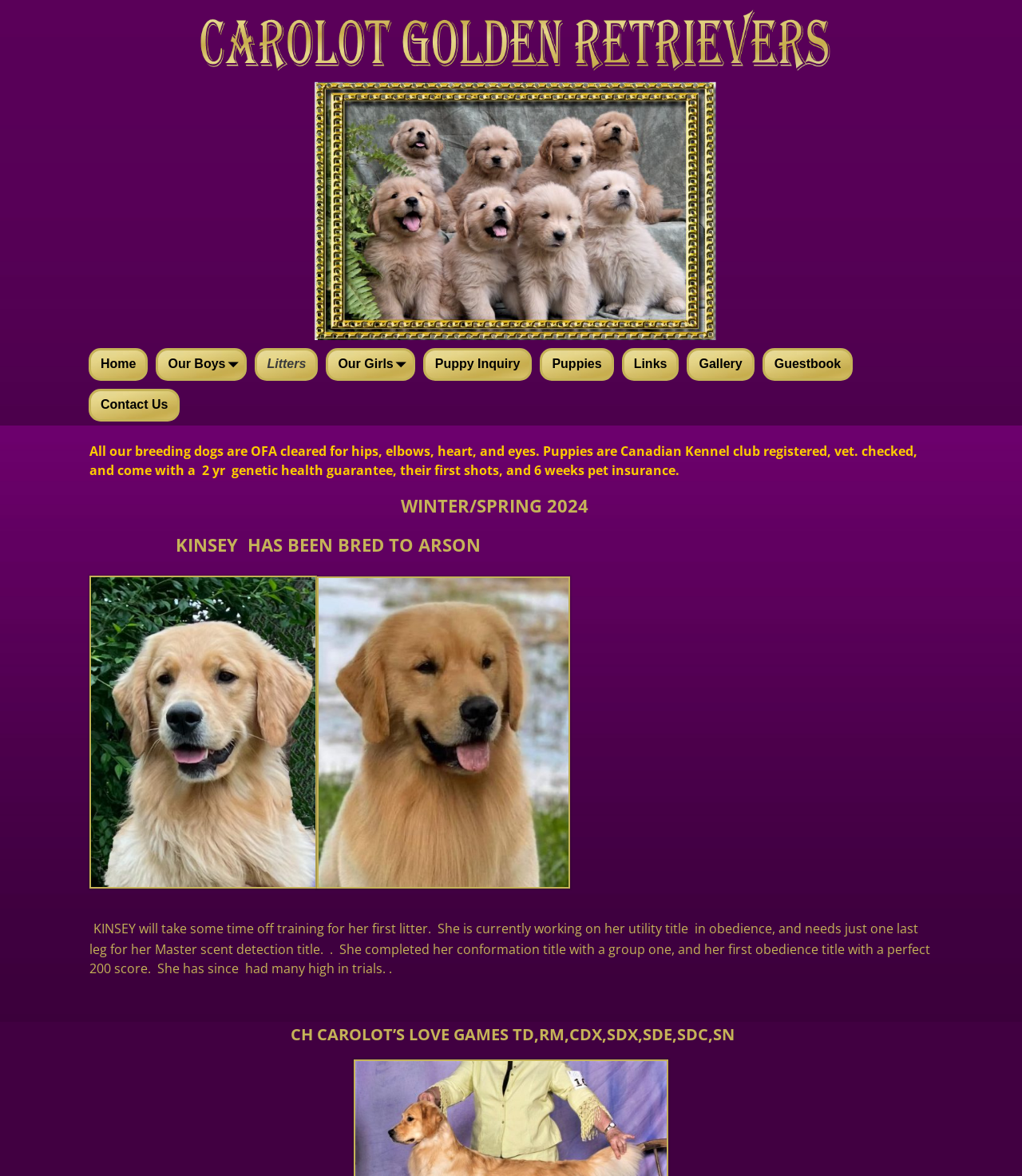How many links are in the top navigation menu? Observe the screenshot and provide a one-word or short phrase answer.

9